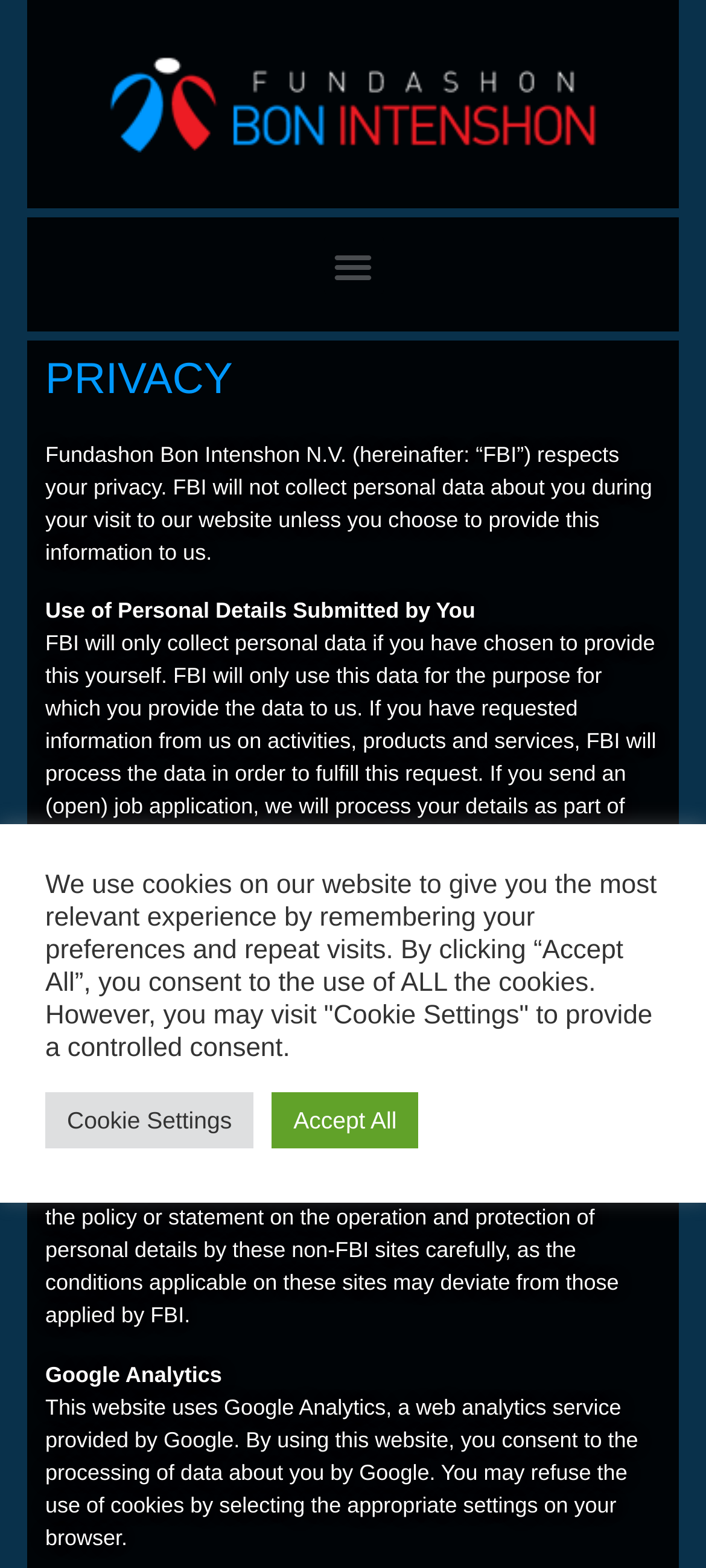Using the provided element description: "Accept All", identify the bounding box coordinates. The coordinates should be four floats between 0 and 1 in the order [left, top, right, bottom].

[0.385, 0.697, 0.593, 0.732]